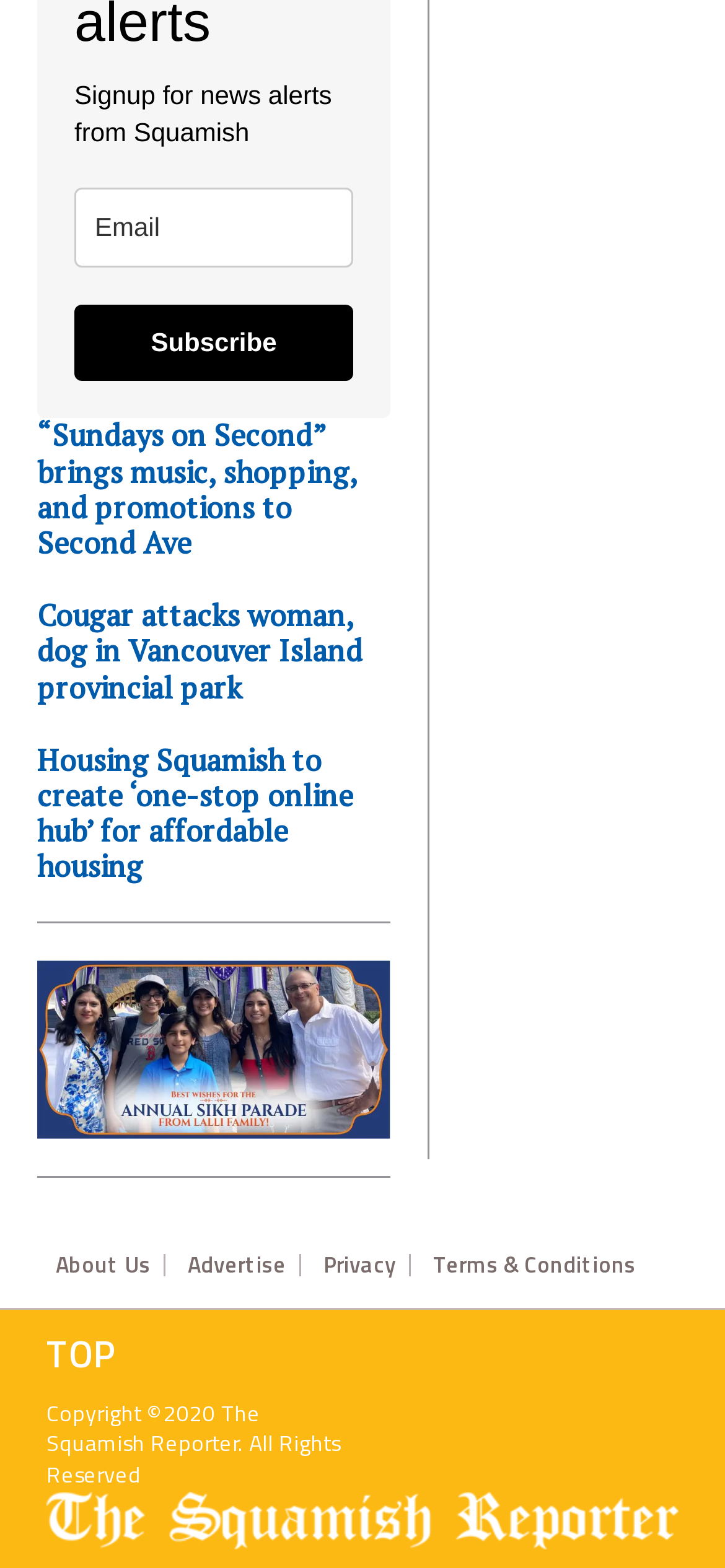Give a concise answer of one word or phrase to the question: 
What is the copyright year?

2020